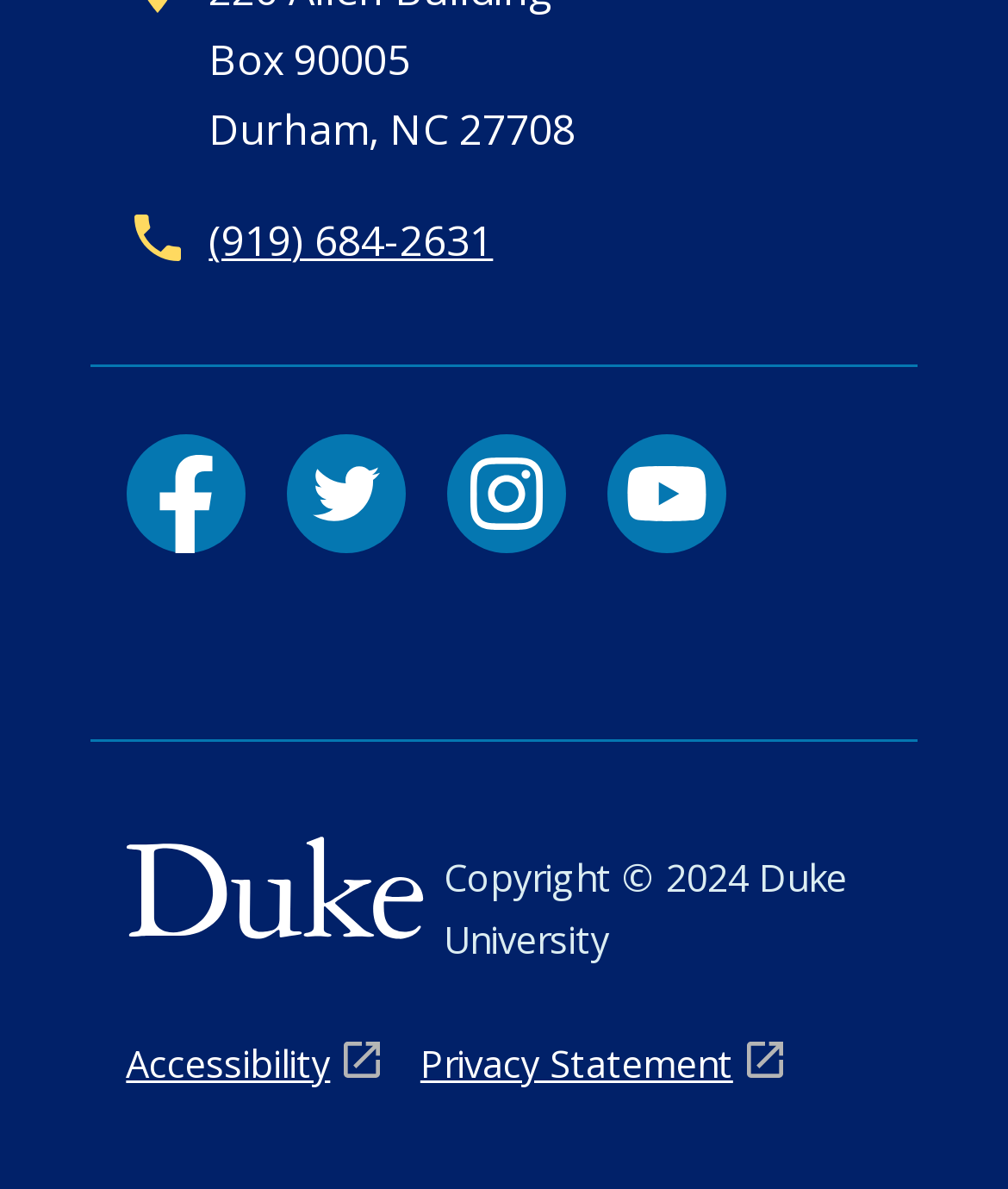Locate the bounding box of the UI element defined by this description: "Accessibility". The coordinates should be given as four float numbers between 0 and 1, formatted as [left, top, right, bottom].

[0.125, 0.87, 0.376, 0.923]